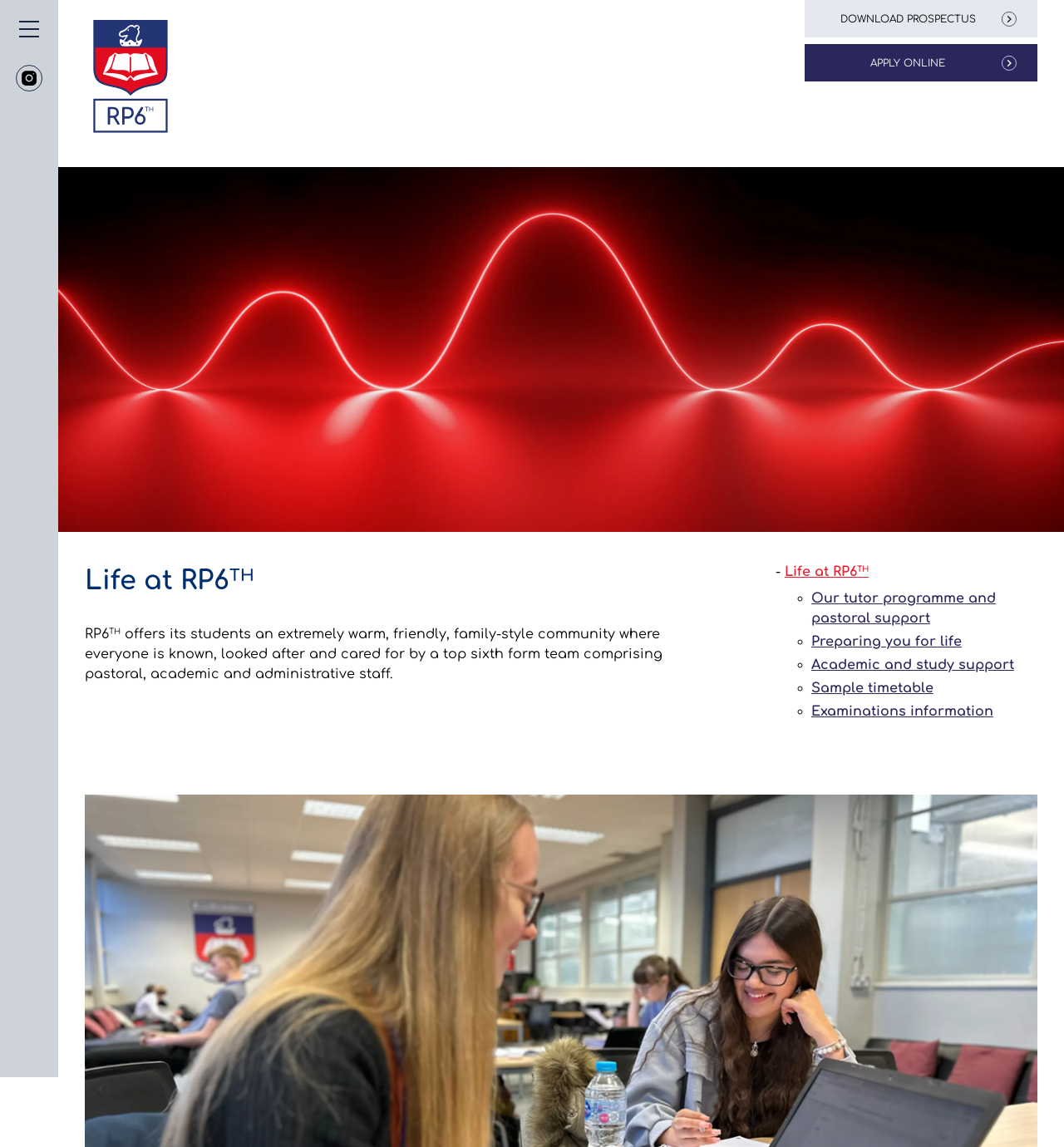Bounding box coordinates are specified in the format (top-left x, top-left y, bottom-right x, bottom-right y). All values are floating point numbers bounded between 0 and 1. Please provide the bounding box coordinate of the region this sentence describes: title="Instagram"

[0.015, 0.056, 0.04, 0.079]